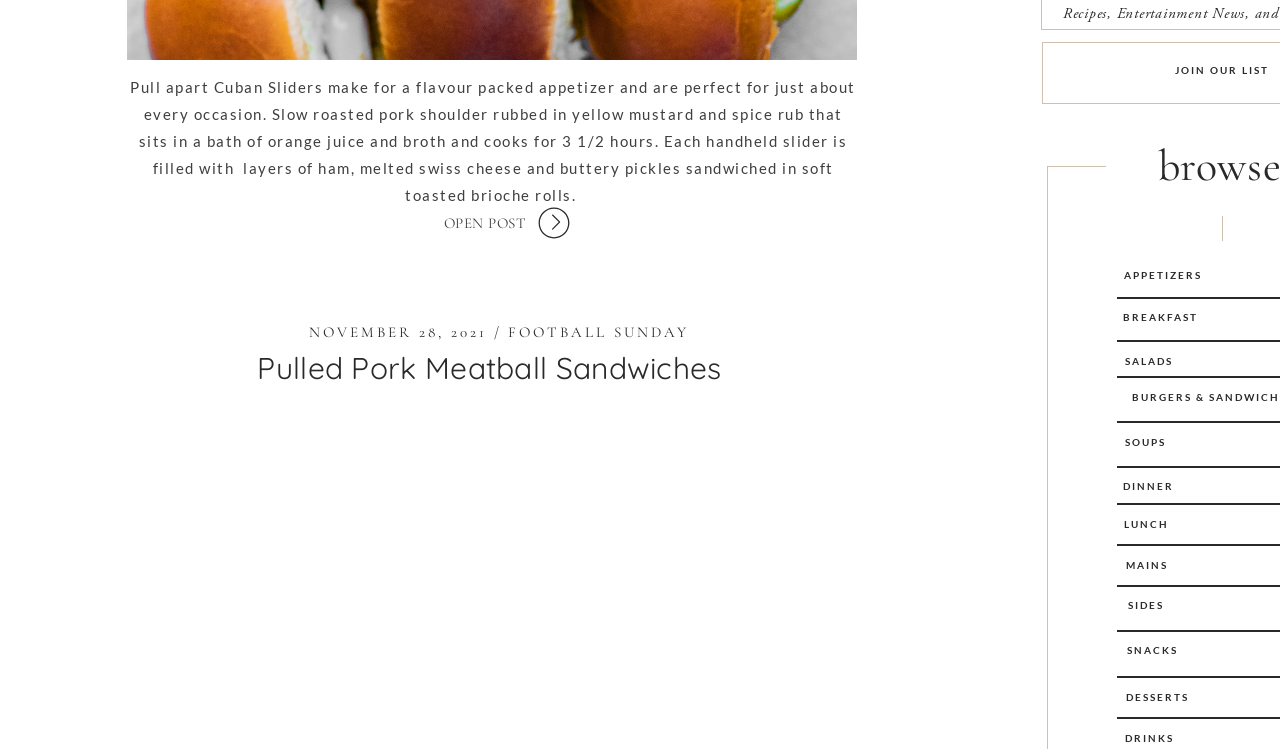What is the event mentioned in the text?
Please provide a detailed answer to the question.

The text mentions FOOTBALL SUNDAY, which is likely an event or a theme related to the recipe or the posting date.